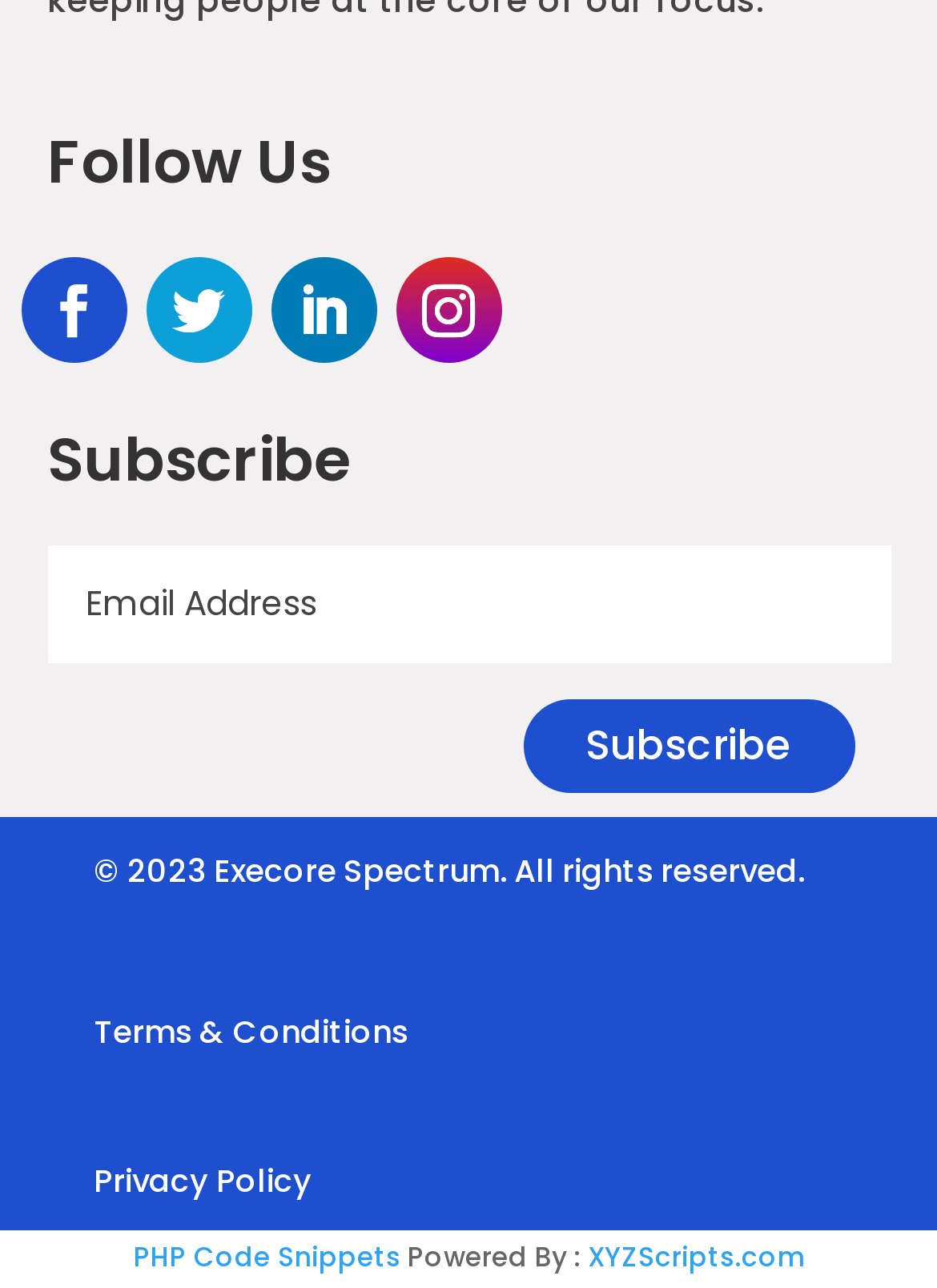What is the name of the website that powers this webpage?
Utilize the image to construct a detailed and well-explained answer.

I found the text 'Powered By :' at the bottom of the webpage, followed by a link to 'XYZScripts.com', which suggests that this website powers the current webpage.